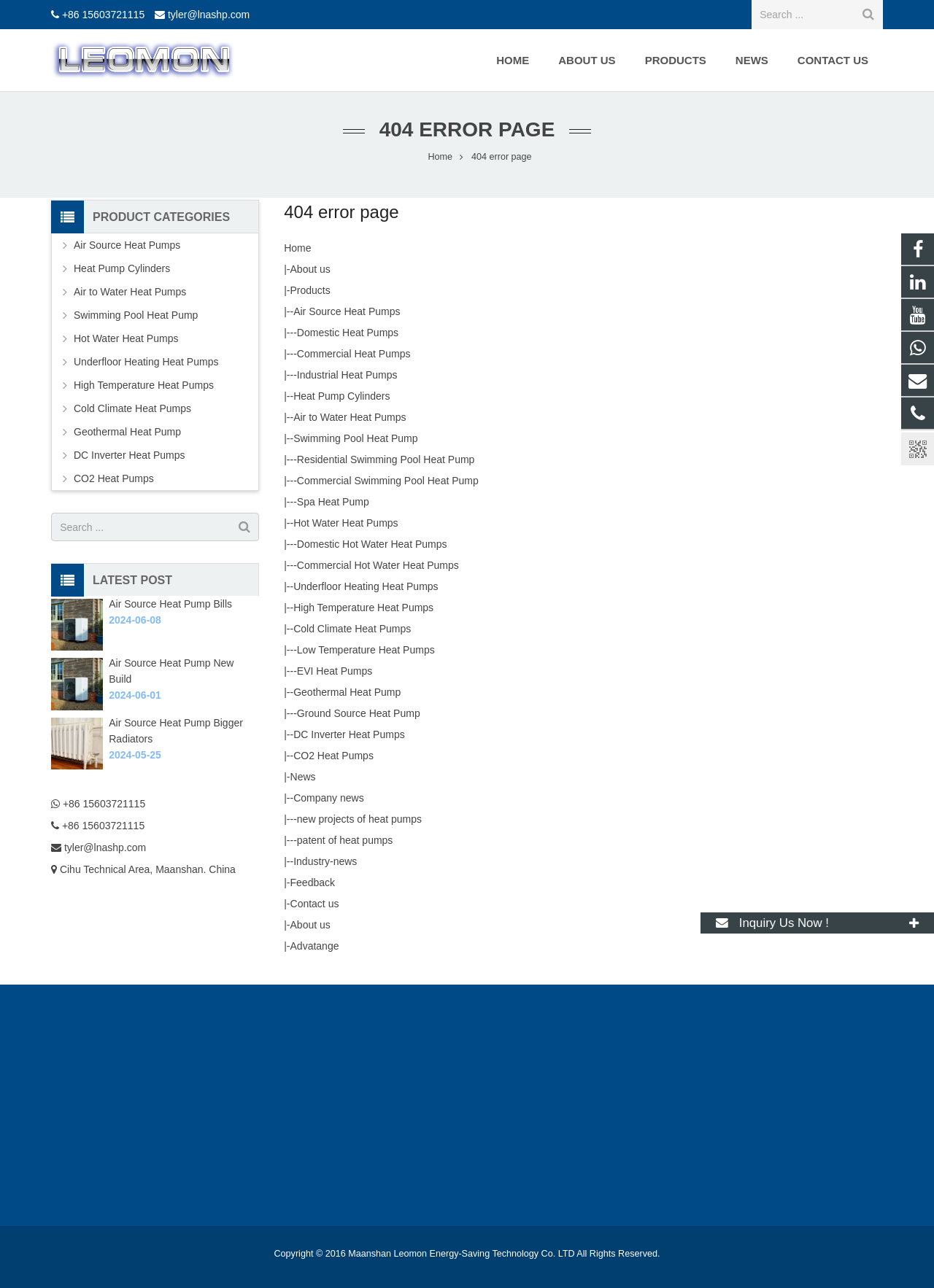Kindly determine the bounding box coordinates for the area that needs to be clicked to execute this instruction: "Click the search button".

[0.915, 0.0, 0.945, 0.022]